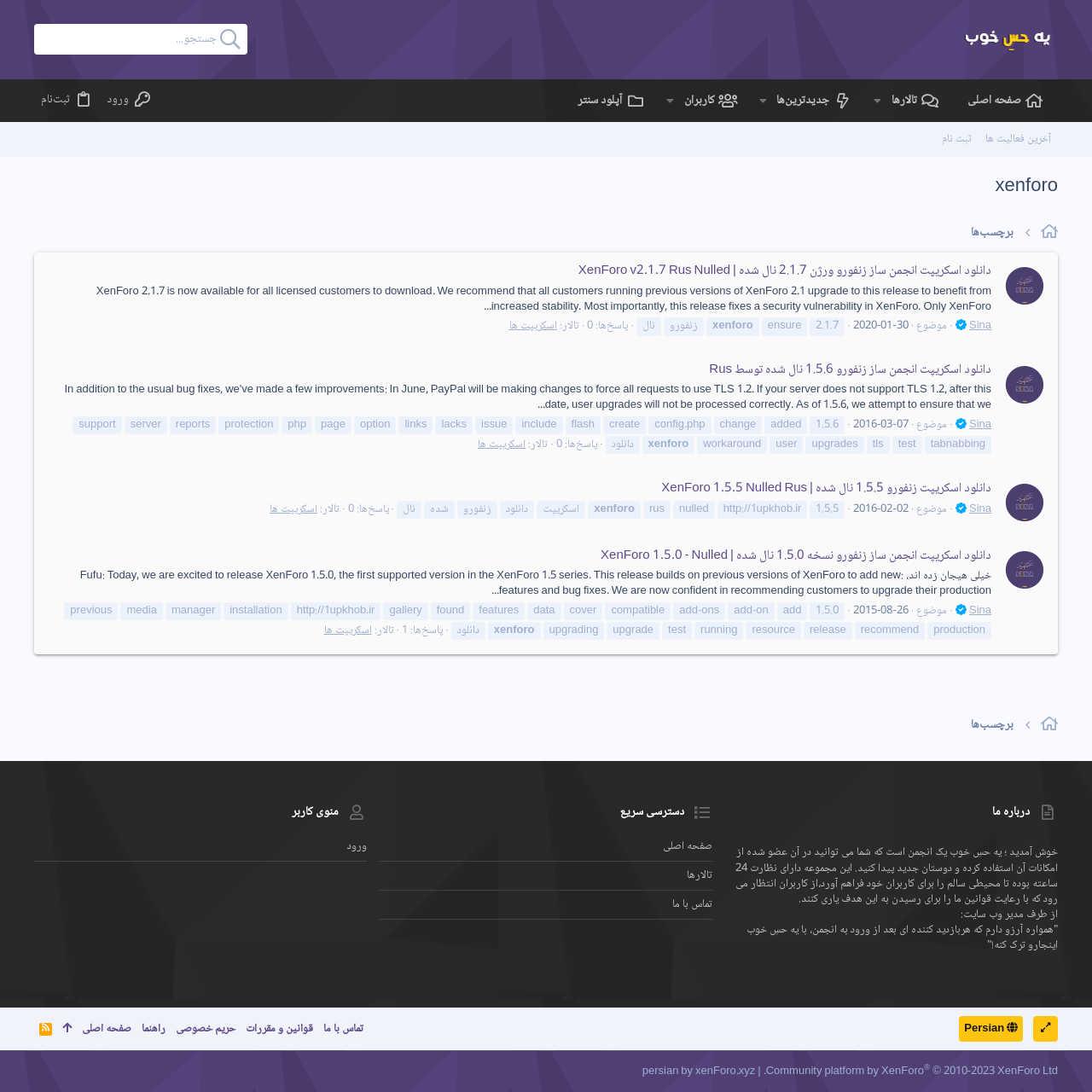What is the date of the latest activity?
Using the image provided, answer with just one word or phrase.

2020-01-30